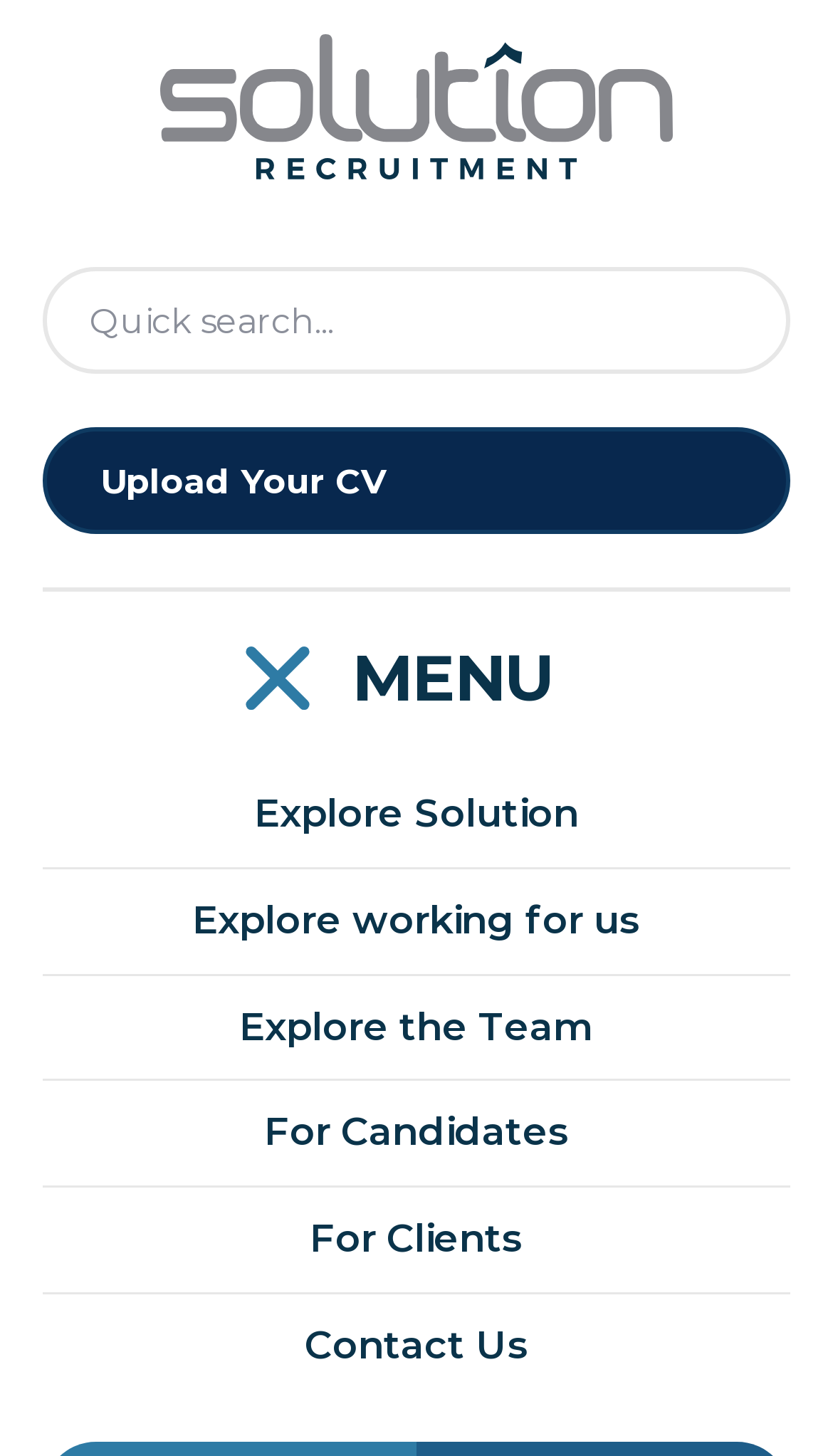What is the function of the search box?
Refer to the screenshot and deliver a thorough answer to the question presented.

The search box is an input field that allows users to enter keywords or phrases to search for specific content within the website. This is evident from the placeholder text 'Quick search...' and the search icon, which are common design patterns for search functionality.